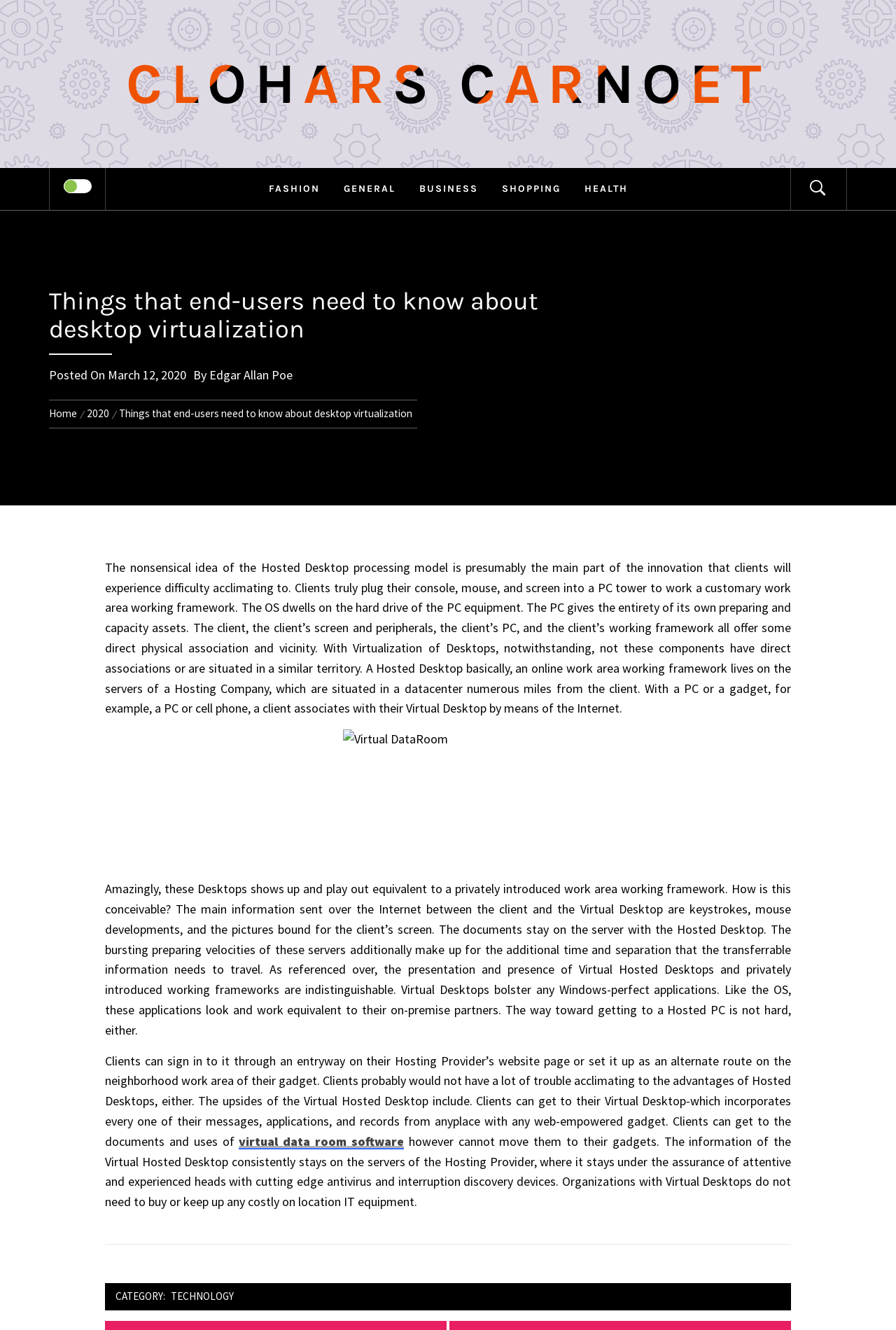Please identify the bounding box coordinates of where to click in order to follow the instruction: "Click on the 'FASHION' link".

[0.288, 0.126, 0.368, 0.158]